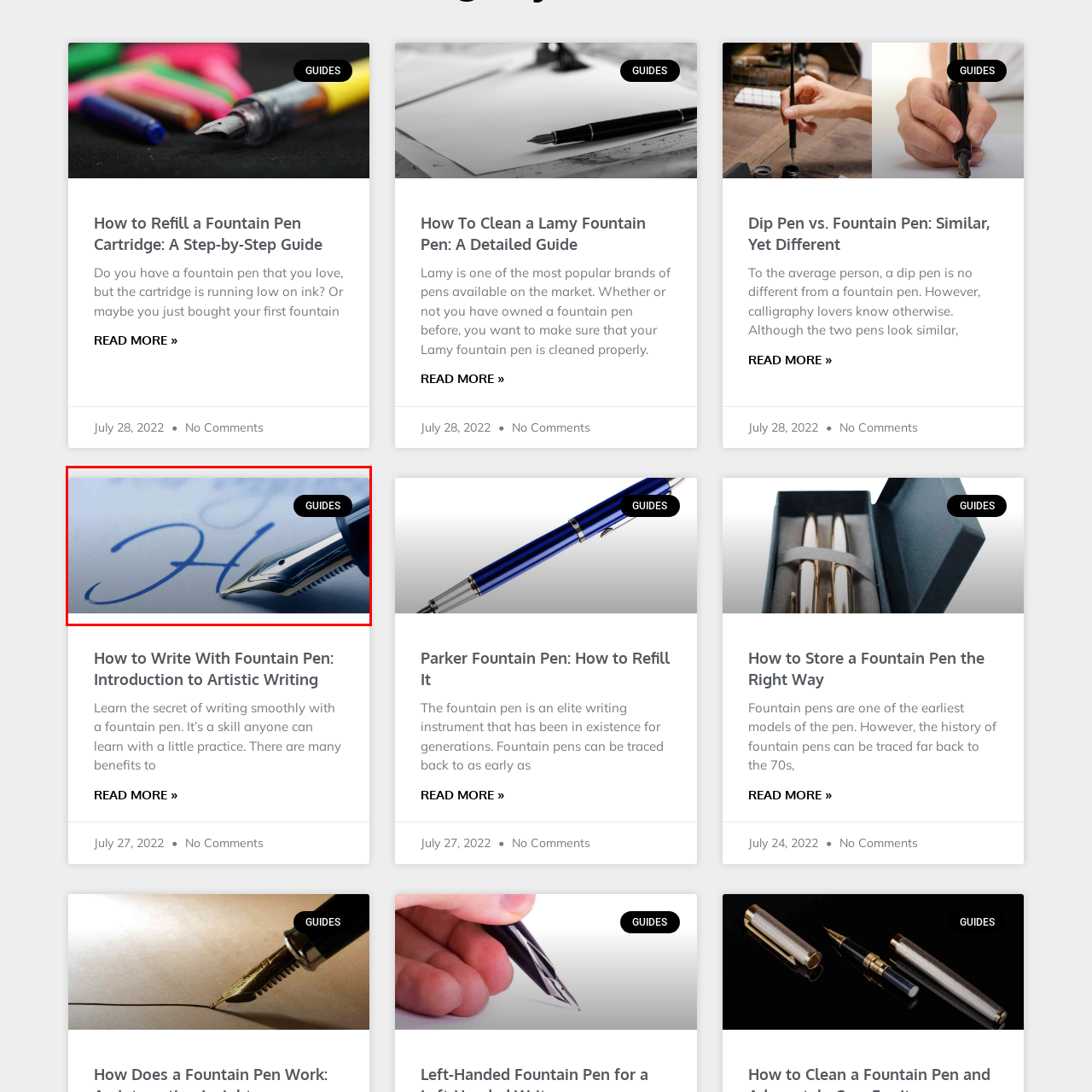Please examine the section highlighted with a blue border and provide a thorough response to the following question based on the visual information: 
What is the color of the ink?

The detailed answer can be obtained by observing the image, where the caption mentions that 'the blue ink creates a striking contrast against the light background, enhancing the artistry of handwriting.' This indicates that the color of the ink is blue.